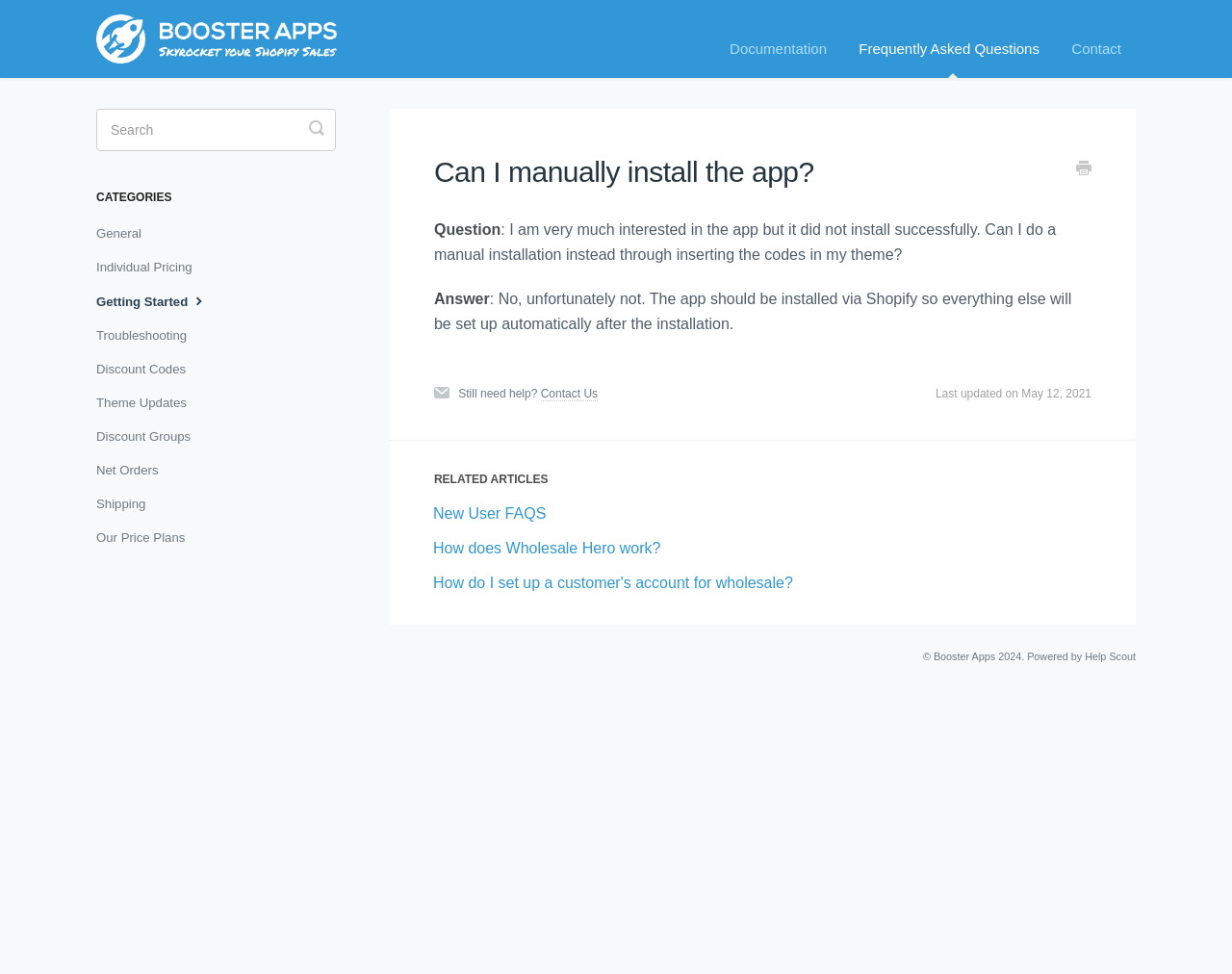Determine the bounding box coordinates of the UI element described by: "Frequently Asked Questions".

[0.685, 0.021, 0.855, 0.08]